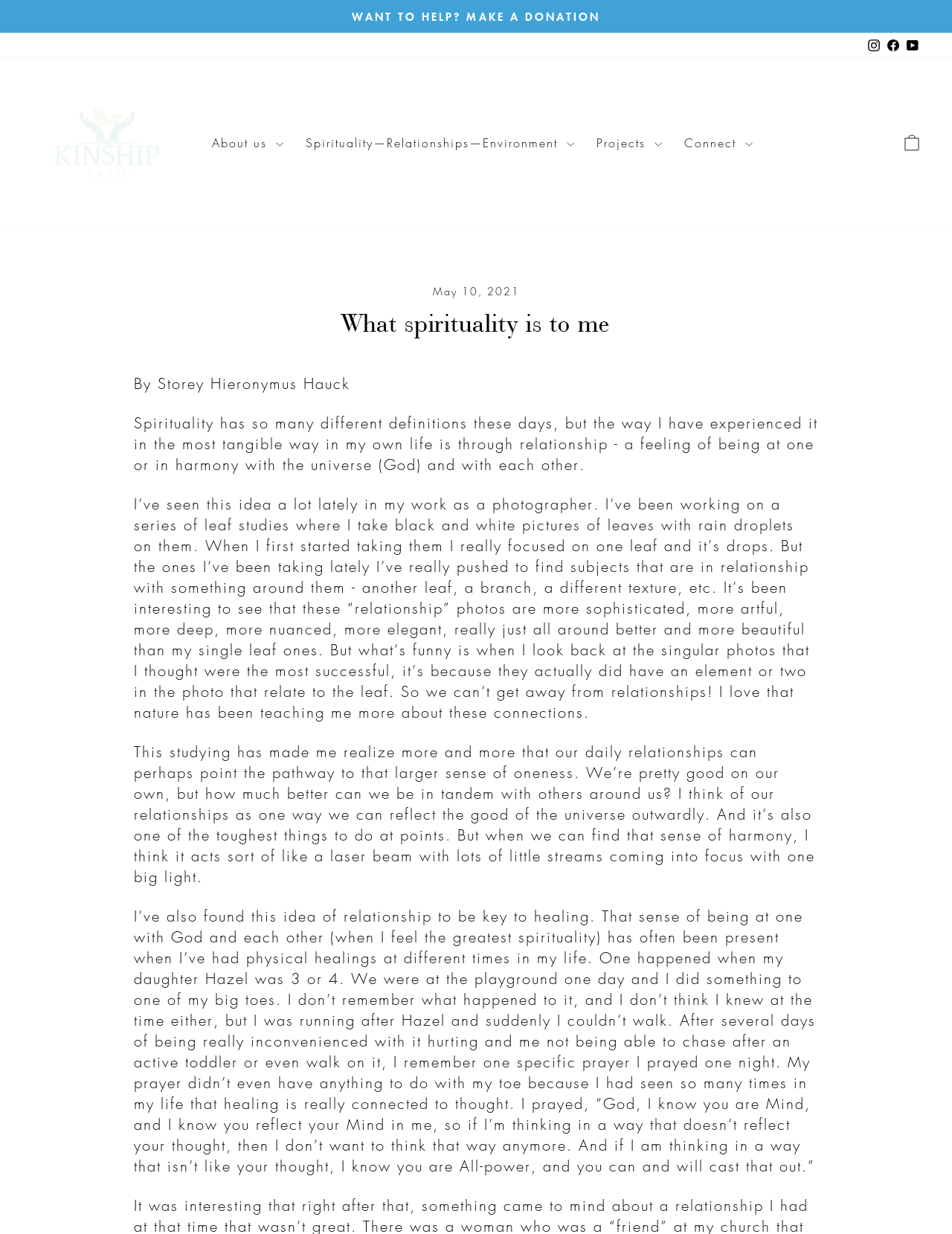Determine the bounding box coordinates of the UI element that matches the following description: "YouTube". The coordinates should be four float numbers between 0 and 1 in the format [left, top, right, bottom].

[0.948, 0.026, 0.969, 0.047]